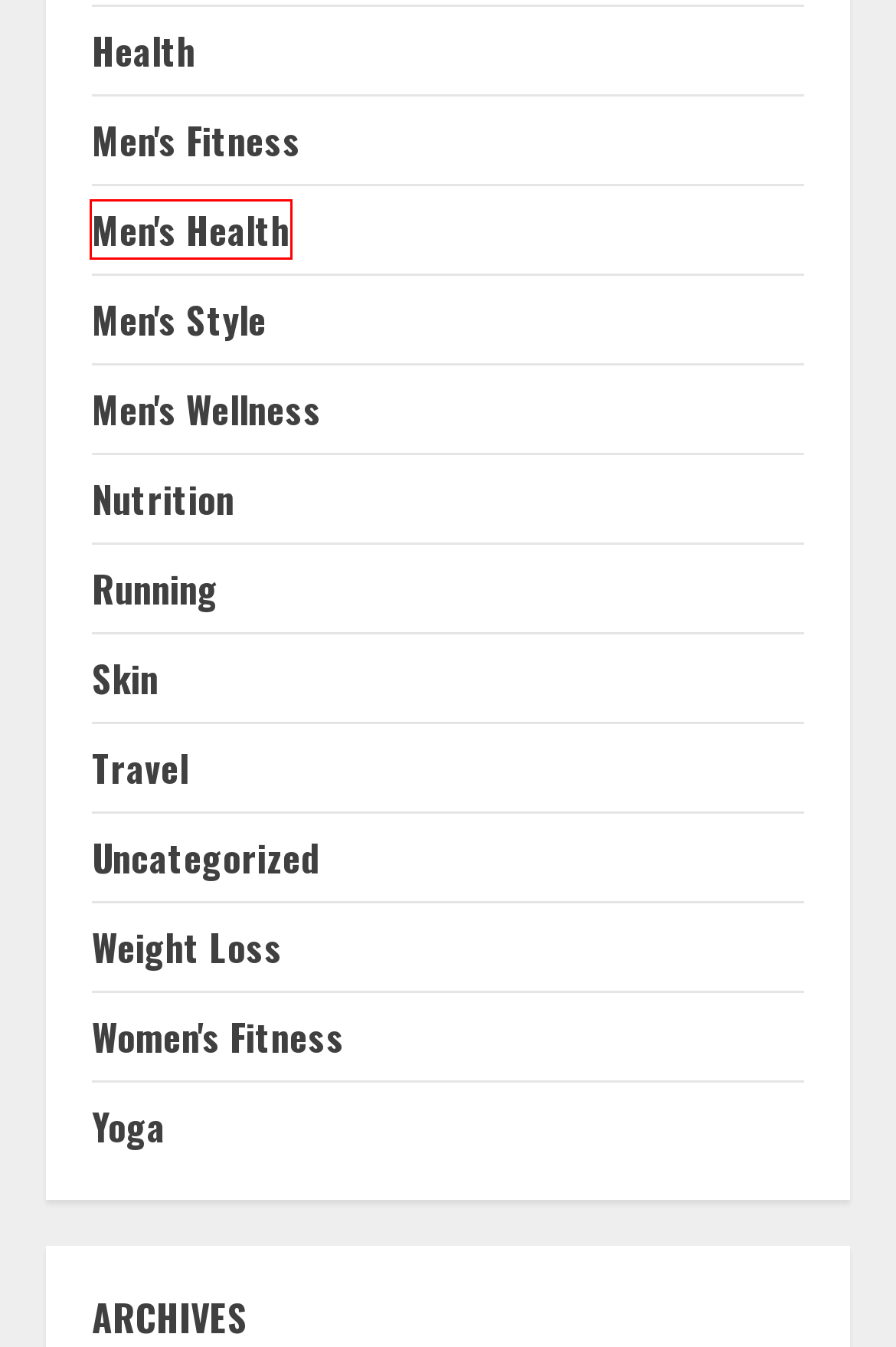Consider the screenshot of a webpage with a red bounding box and select the webpage description that best describes the new page that appears after clicking the element inside the red box. Here are the candidates:
A. Men’s Fitness – Wellness Zona
B. Men's Wellness – Wellness Zona
C. Men’s Health – Wellness Zona
D. Women's Fitness – Wellness Zona
E. Running – Wellness Zona
F. Yoga – Wellness Zona
G. Skin – Wellness Zona
H. Health – Wellness Zona

C